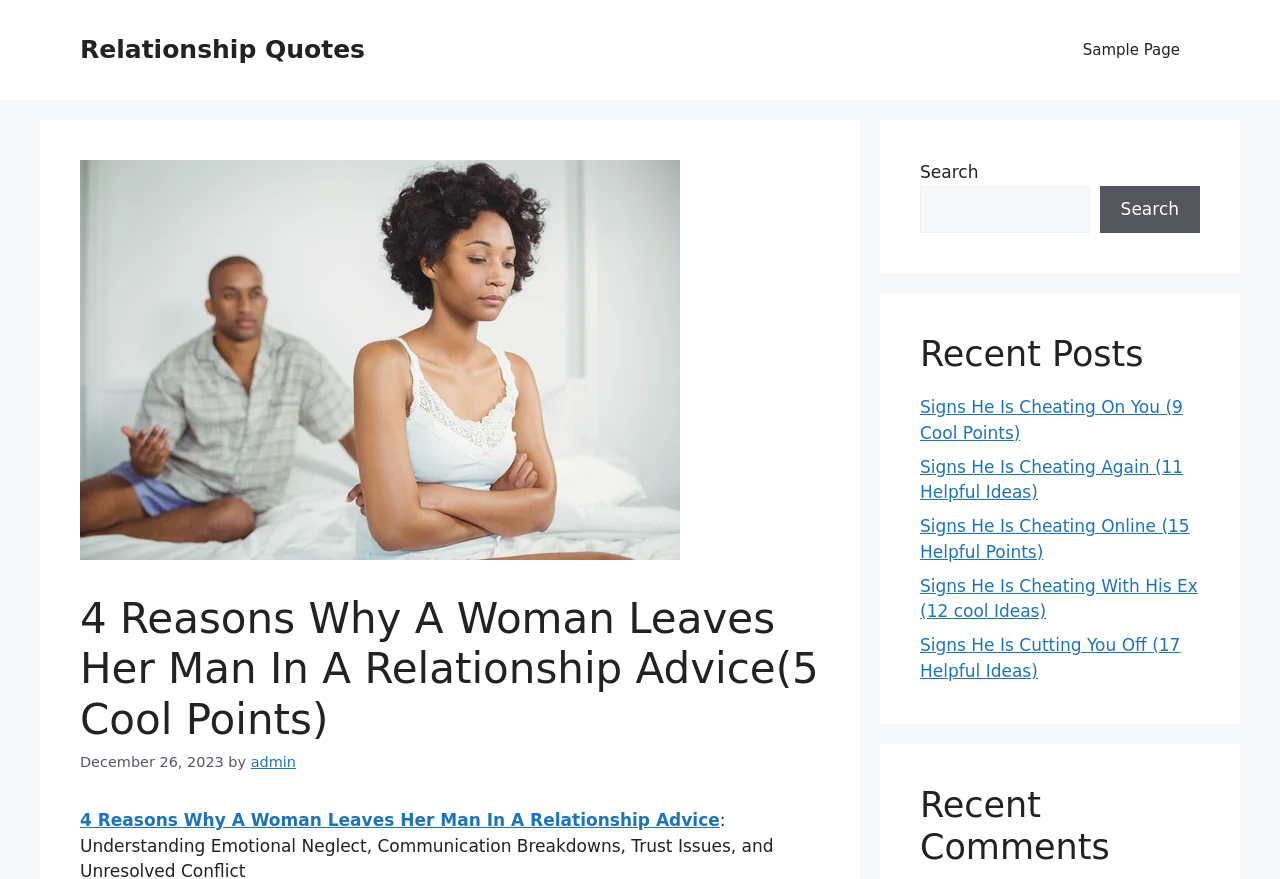Please specify the bounding box coordinates of the clickable region to carry out the following instruction: "check the recent comments". The coordinates should be four float numbers between 0 and 1, in the format [left, top, right, bottom].

[0.719, 0.892, 0.938, 0.987]